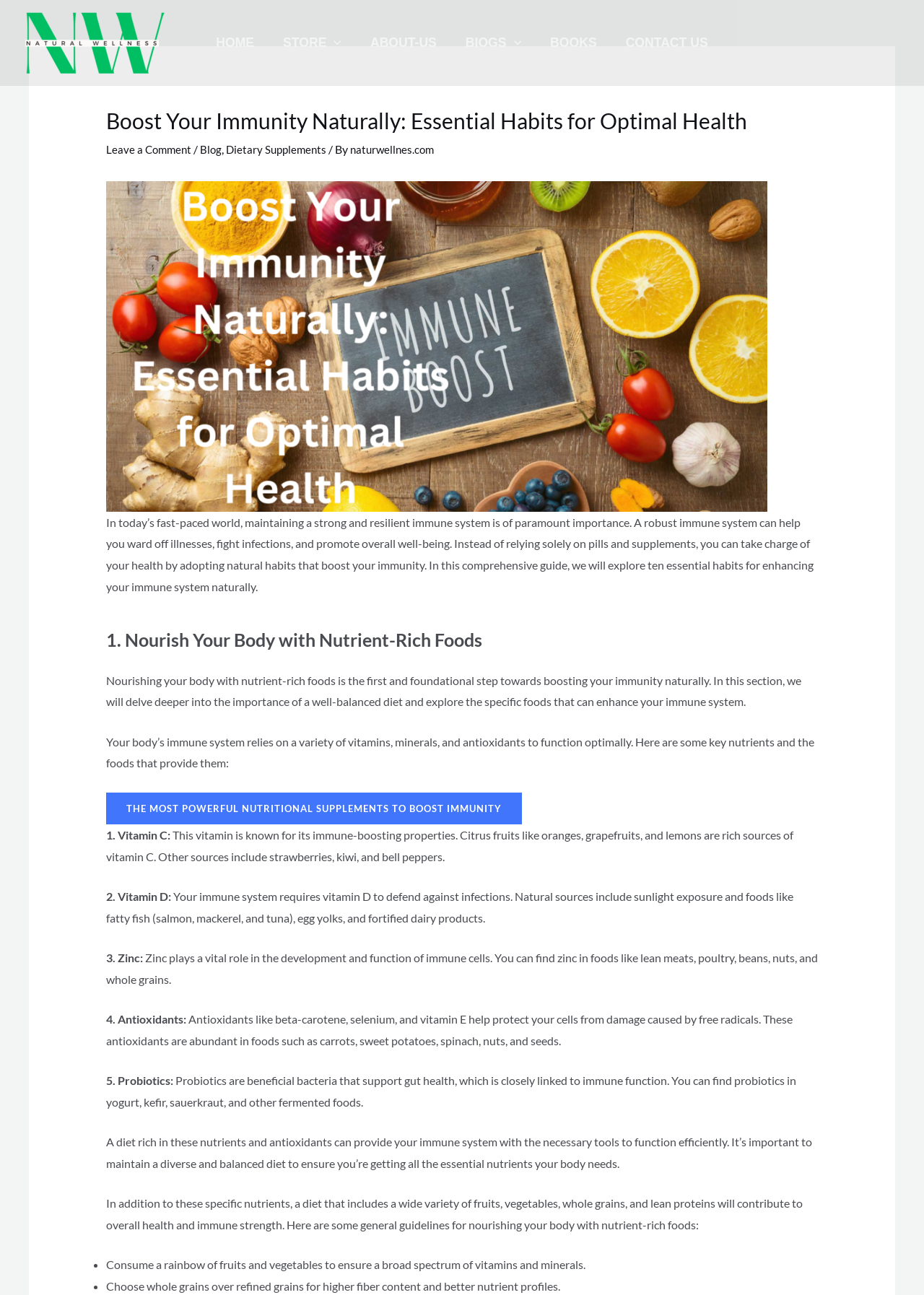Extract the bounding box coordinates of the UI element described by: "Contact Us". The coordinates should include four float numbers ranging from 0 to 1, e.g., [left, top, right, bottom].

[0.654, 0.013, 0.77, 0.052]